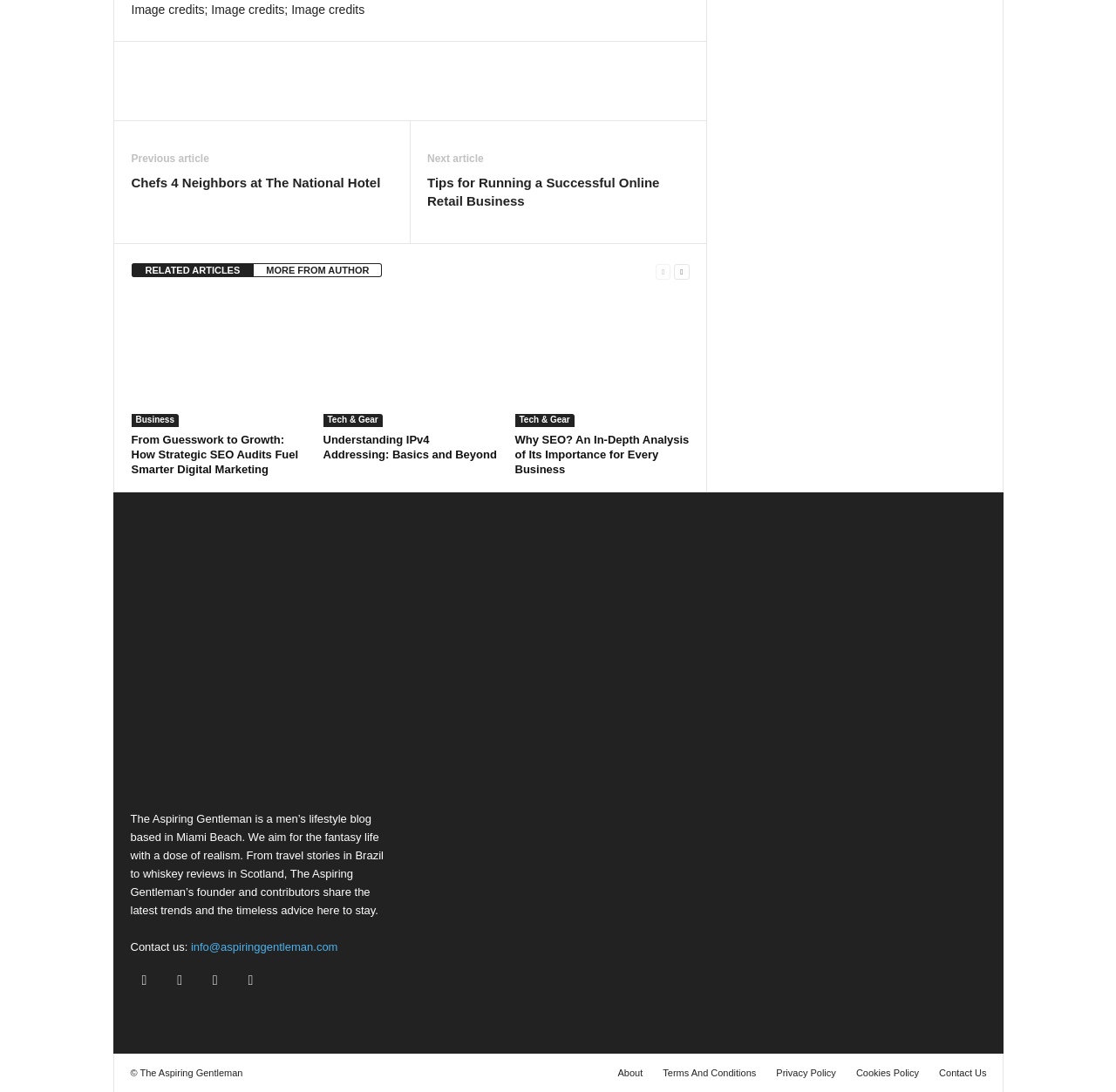Identify the bounding box for the described UI element. Provide the coordinates in (top-left x, top-left y, bottom-right x, bottom-right y) format with values ranging from 0 to 1: Contact Us

[0.834, 0.978, 0.884, 0.987]